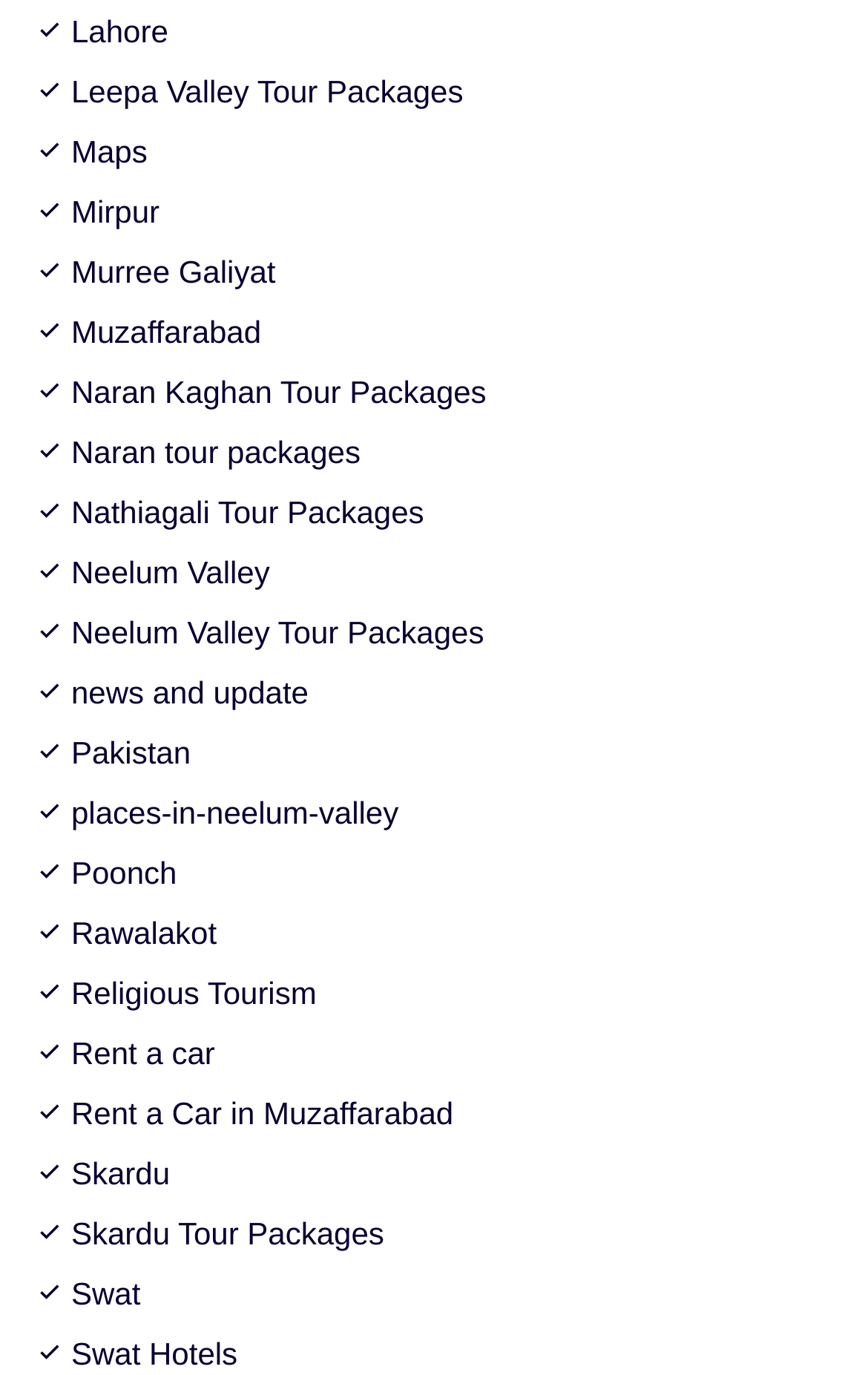What is the last destination listed?
Provide a thorough and detailed answer to the question.

I looked at the list of links and found that the last one is 'Swat Hotels', which is located at the bottom of the list with a y2 coordinate of 0.997.